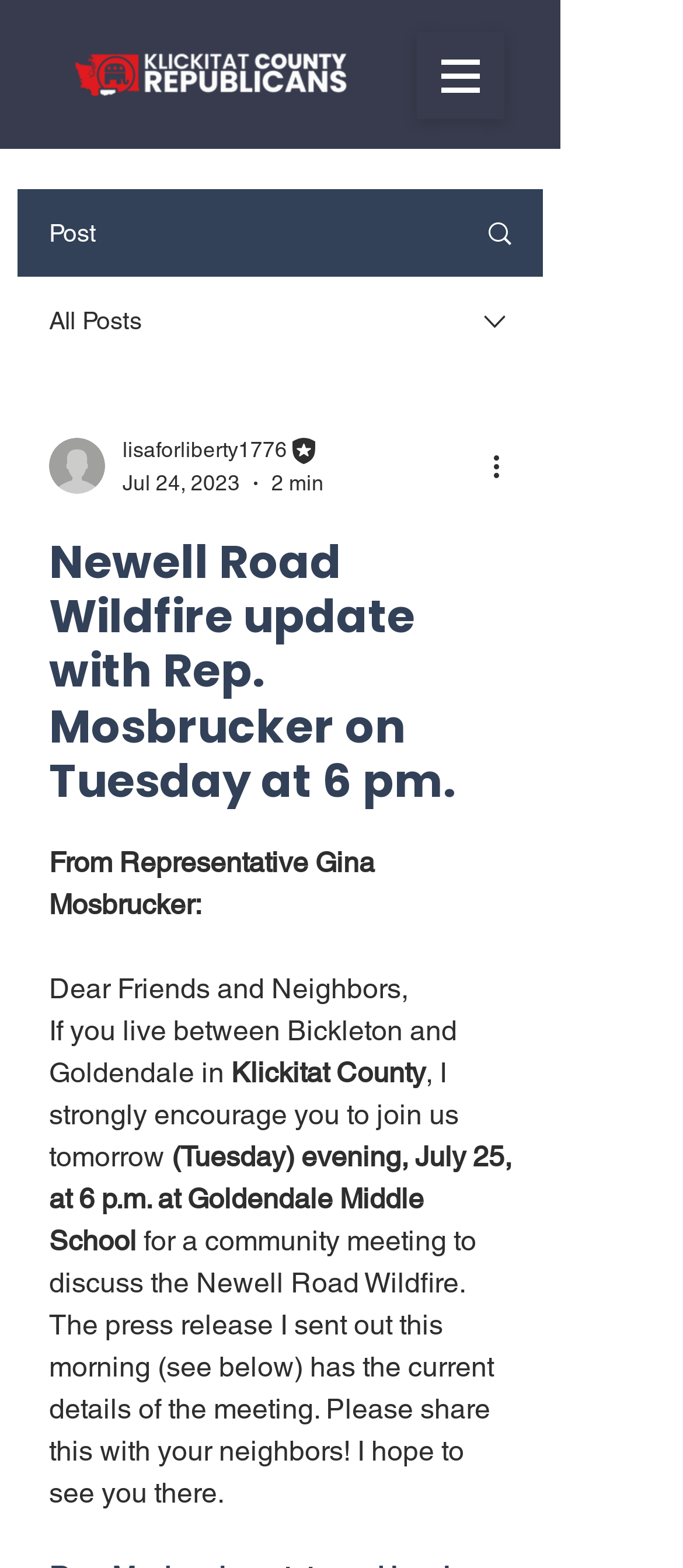Provide a comprehensive description of the webpage.

The webpage appears to be a blog post or article about a community meeting to discuss the Newell Road Wildfire. At the top left corner, there is a logo image with a link. Next to the logo, there is a button to open a navigation menu. 

Below the logo, there are several menu items, including "Post" and "All Posts", each with an accompanying image. To the right of these menu items, there is a combobox with a dropdown menu. 

Below the menu items, there is a section with the writer's picture, name, and title "Editor". The date "Jul 24, 2023" and a time "2 min" are also displayed in this section. 

A "More actions" button is located to the right of this section. 

The main content of the webpage is a heading that reads "Newell Road Wildfire update with Rep. Mosbrucker on Tuesday at 6 pm." followed by a series of paragraphs. The text begins with a greeting from Representative Gina Mosbrucker, inviting friends and neighbors to a community meeting to discuss the Newell Road Wildfire. The meeting details, including the date, time, and location, are provided. The text also mentions a press release with more information about the meeting and encourages readers to share the information with their neighbors.